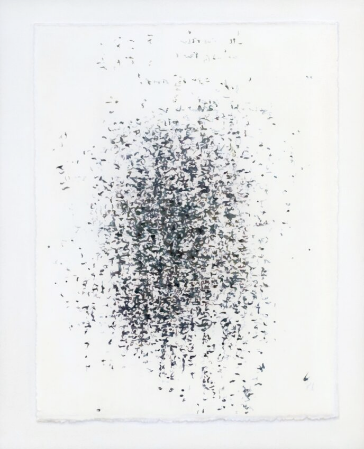Thoroughly describe the content and context of the image.

The image titled "Blotting Paper" features an abstract composition centered on a textured surface with a scattered array of dark marks and shapes against a stark white background. The pattern appears organic and ephemeral, evoking a sense of fluidity and movement. The darker hues blend subtly, creating depth and dimension, while the white space around enhances the contrast, allowing the intricate details of the marks to stand out. This artwork invites the viewer to reflect on themes of impermanence and the interplay between chaos and clarity, encouraging individual interpretation of its visual narrative.